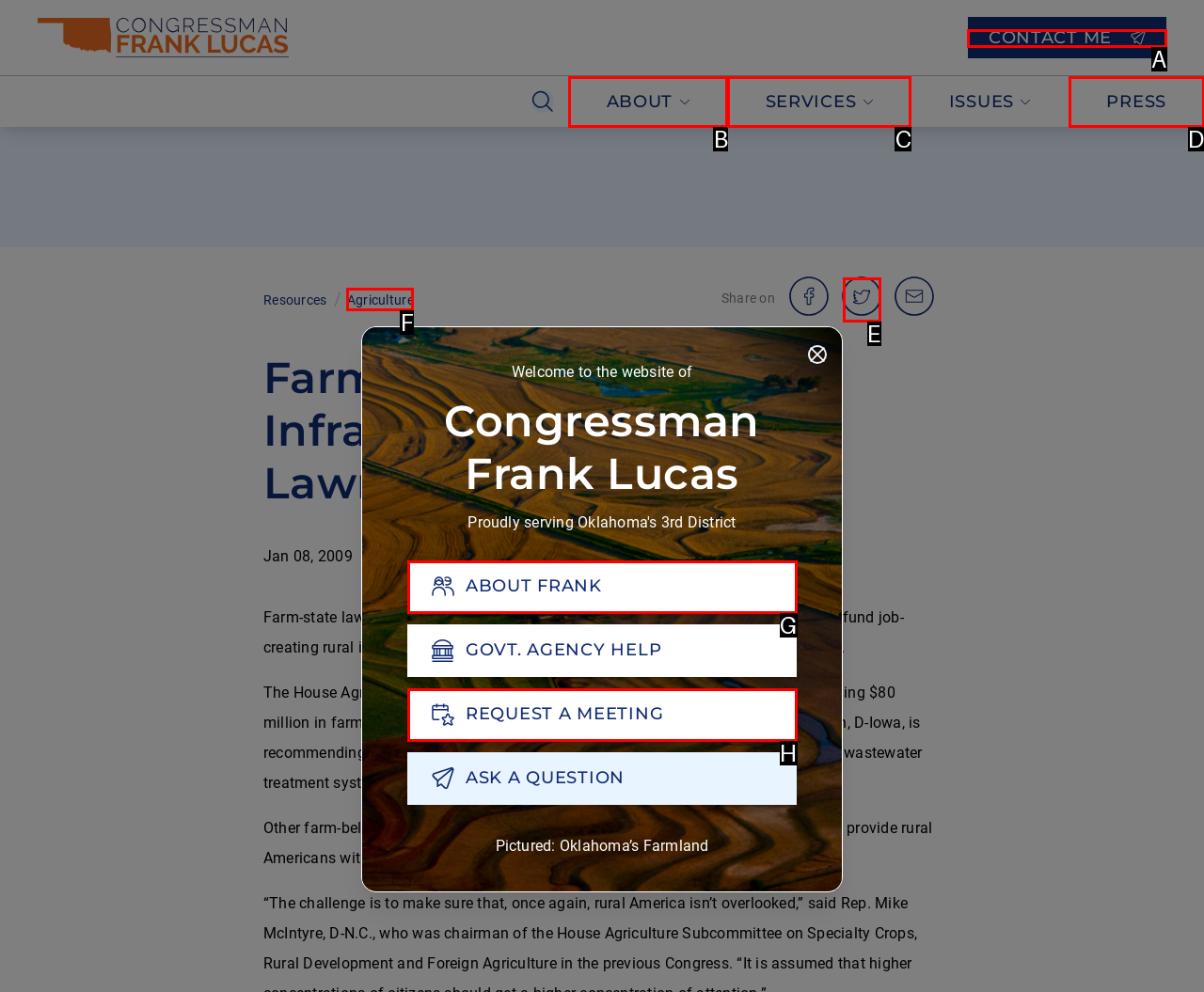Select the letter of the HTML element that best fits the description: ABOUT FRANK
Answer with the corresponding letter from the provided choices.

G